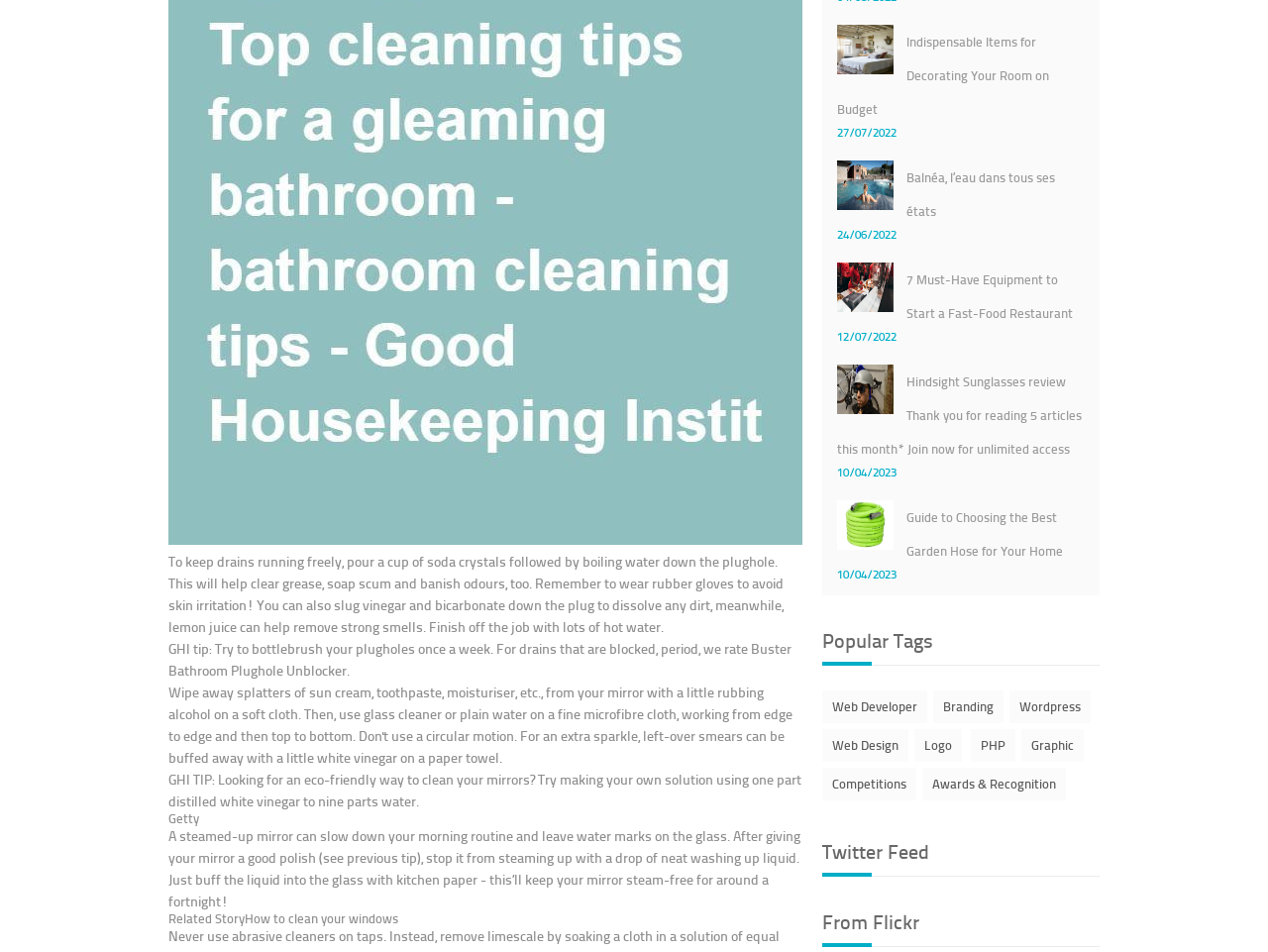Please specify the bounding box coordinates of the region to click in order to perform the following instruction: "View the related story on how to clean your windows".

[0.133, 0.955, 0.314, 0.974]